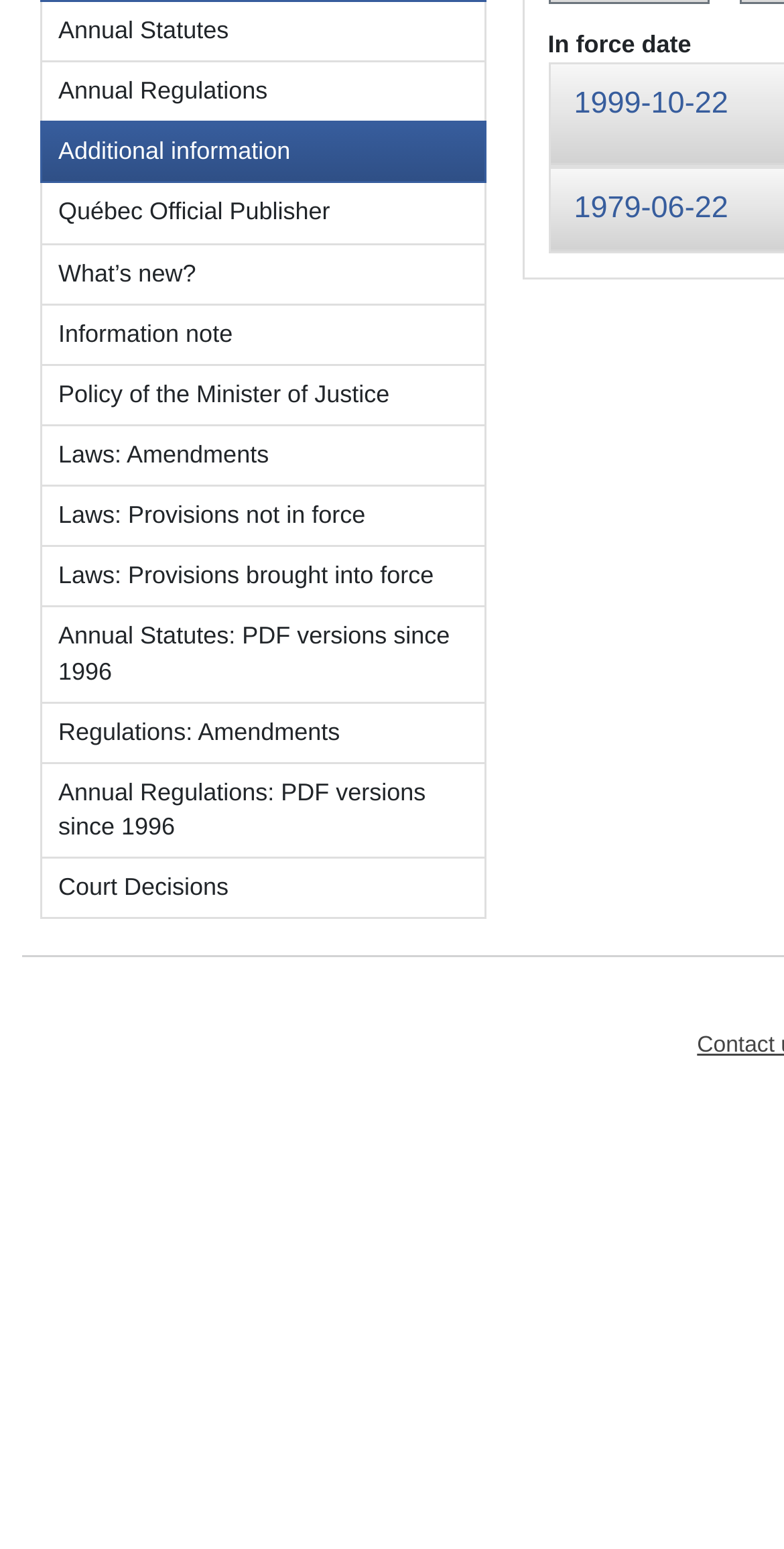Given the element description Regulations: Amendments, specify the bounding box coordinates of the corresponding UI element in the format (top-left x, top-left y, bottom-right x, bottom-right y). All values must be between 0 and 1.

[0.051, 0.454, 0.619, 0.493]